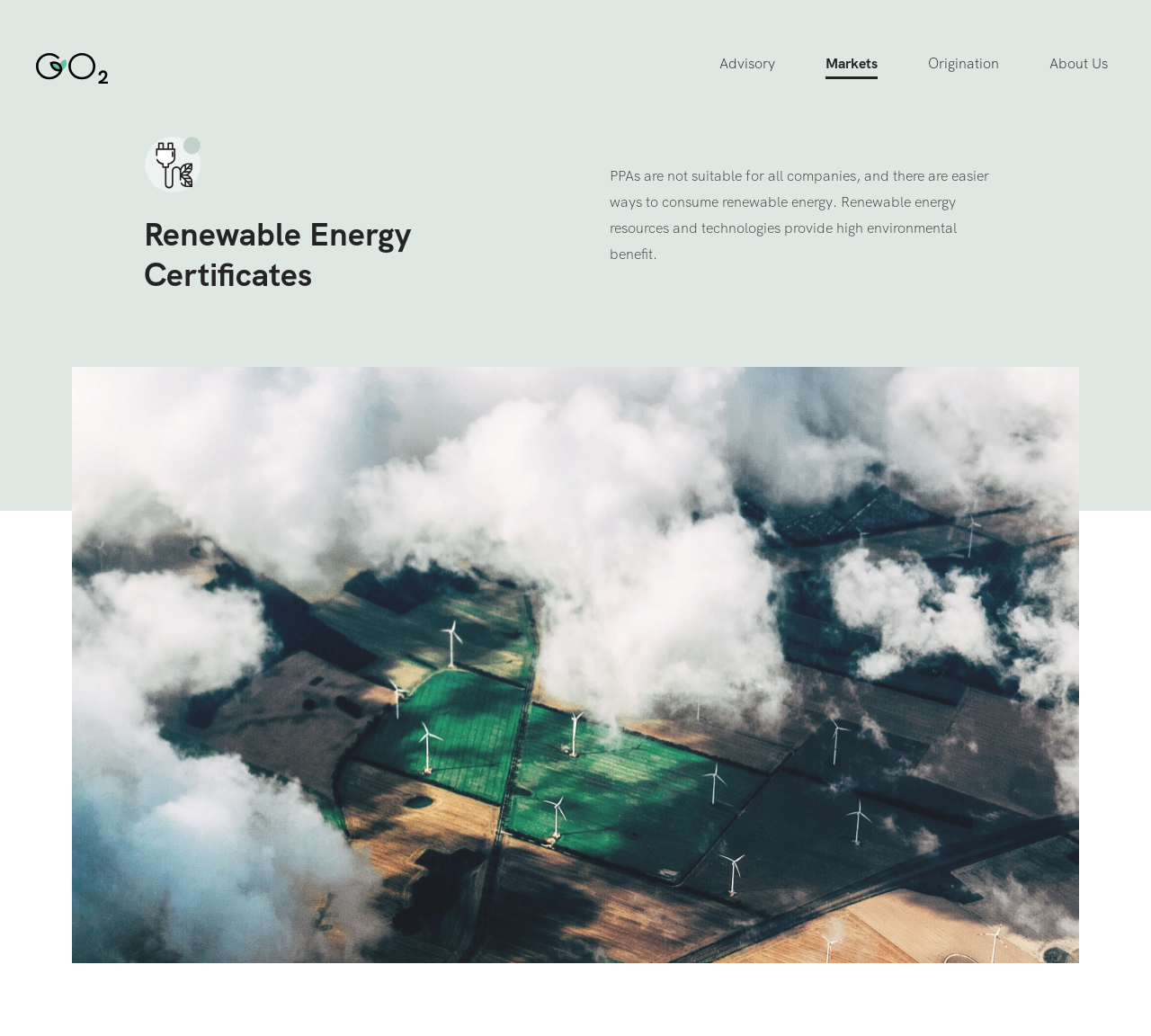Respond to the question below with a concise word or phrase:
What is the logo of the website?

GO2 Markets Logo